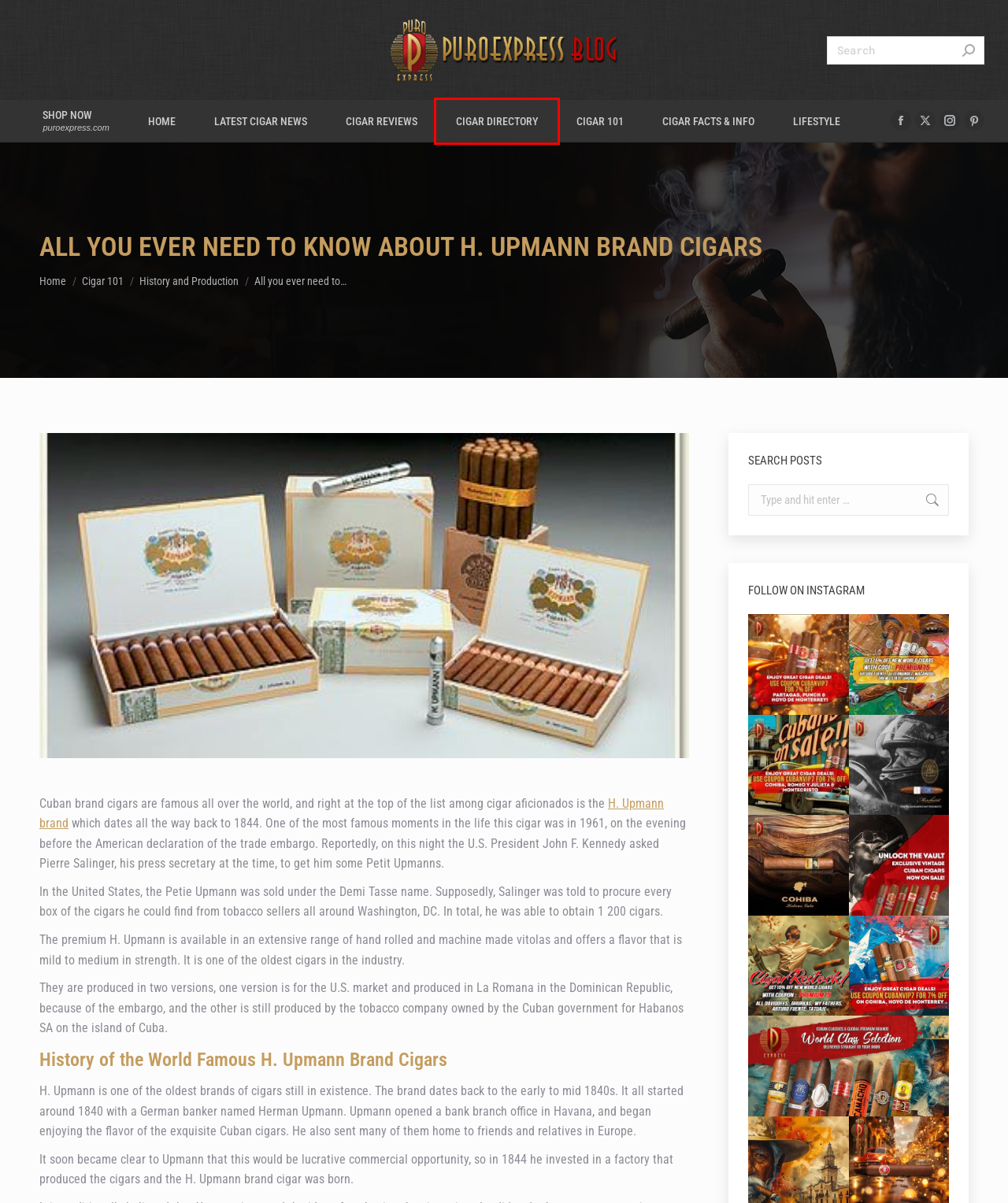Given a screenshot of a webpage featuring a red bounding box, identify the best matching webpage description for the new page after the element within the red box is clicked. Here are the options:
A. History and Production Archives - Puroexpress Blog
B. Lifestyle Archives - Puroexpress Blog
C. H. Upmann Cuban Cigars - Puroexpress
D. Cigar Reviews - Puroexpress Blog
E. Latest Cigar News - Puroexpress Blog
F. Cigar Directory Archives - Puroexpress Blog
G. Cigar 101 Archives - Puroexpress Blog
H. Cuban Cigars - Puroexpress Blog

F